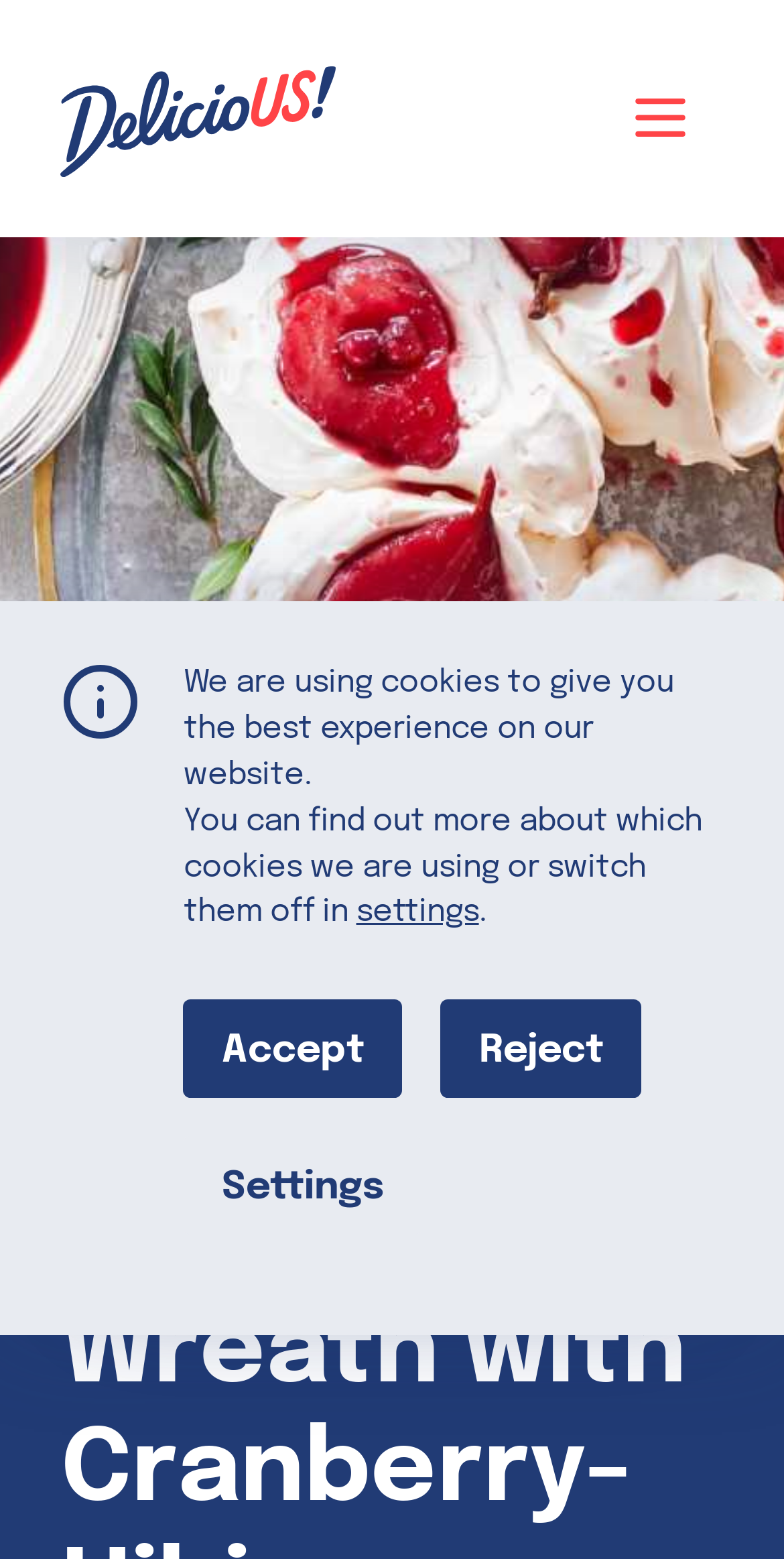Determine the bounding box coordinates of the clickable element to achieve the following action: 'View Recipes'. Provide the coordinates as four float values between 0 and 1, formatted as [left, top, right, bottom].

[0.249, 0.639, 0.446, 0.688]